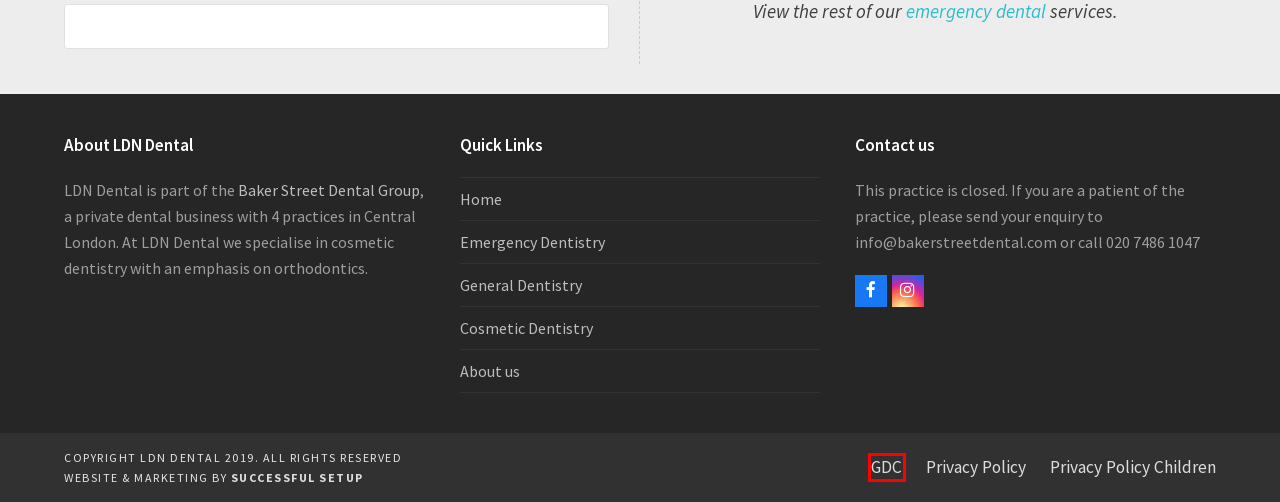You have a screenshot of a webpage with a red bounding box around a UI element. Determine which webpage description best matches the new webpage that results from clicking the element in the bounding box. Here are the candidates:
A. Emergency Dentistry » LDN Dental at 34 Caledonian Road
B. Privacy Policy » LDN Dental | Cosmetic Dentists in London
C. Affordable Cosmetic Dentistry » LDN Dental (500+ 5★ reviews)
D. General Dentistry » LDN Dental | Cosmetic Dentists in London
E. Privacy Policy Children » LDN Dental | Cosmetic Dentists in London
F. Home - Successful Setup
G. Dentist London cosmetic dentists in London | Emergency dentist
H. General Dental Council

H